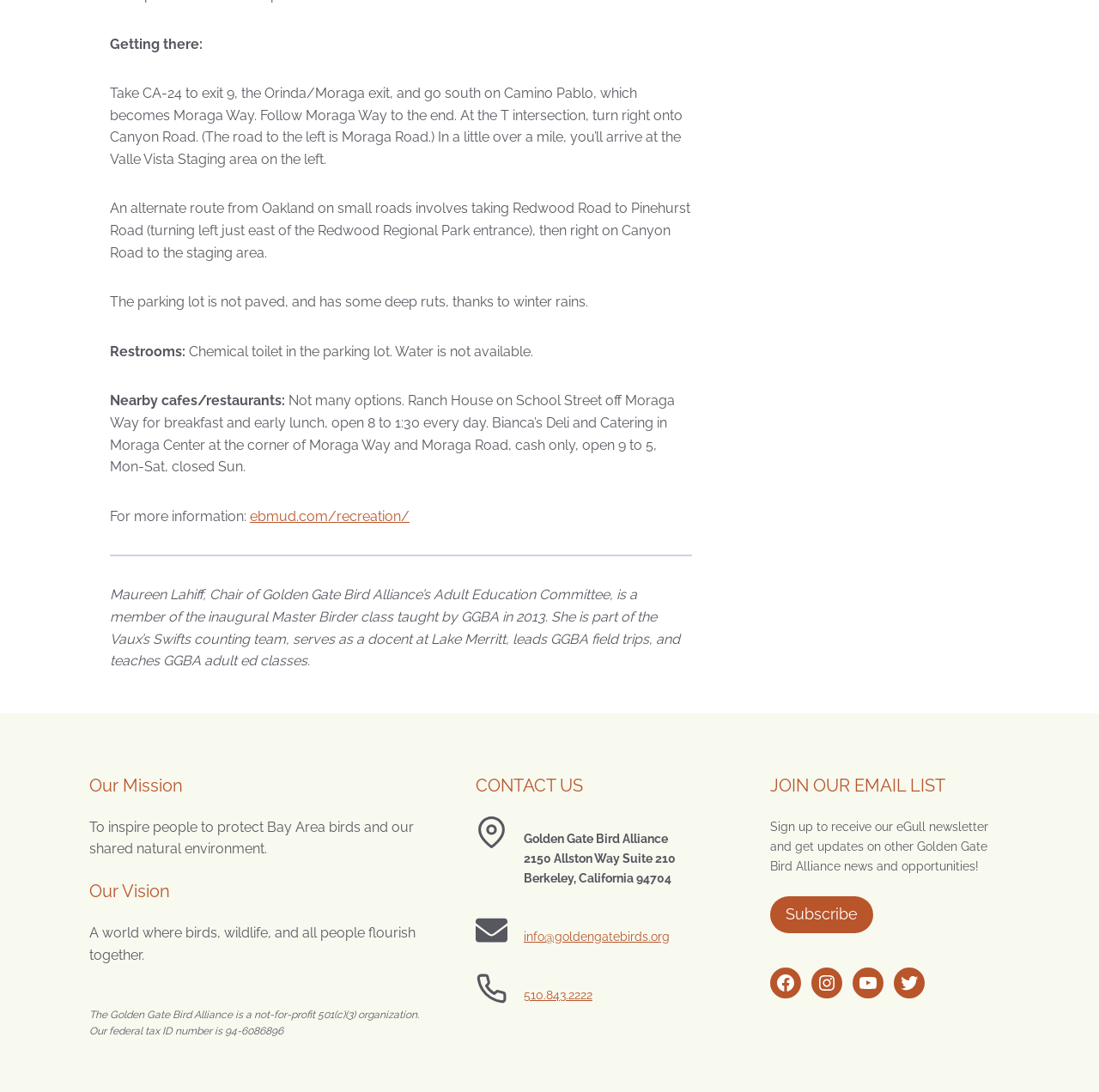Specify the bounding box coordinates of the element's region that should be clicked to achieve the following instruction: "Subscribe to the eGull newsletter". The bounding box coordinates consist of four float numbers between 0 and 1, in the format [left, top, right, bottom].

[0.701, 0.821, 0.795, 0.855]